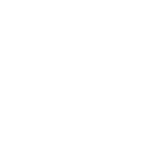What type of items is the book categorized under?
Based on the visual content, answer with a single word or a brief phrase.

Vintage items